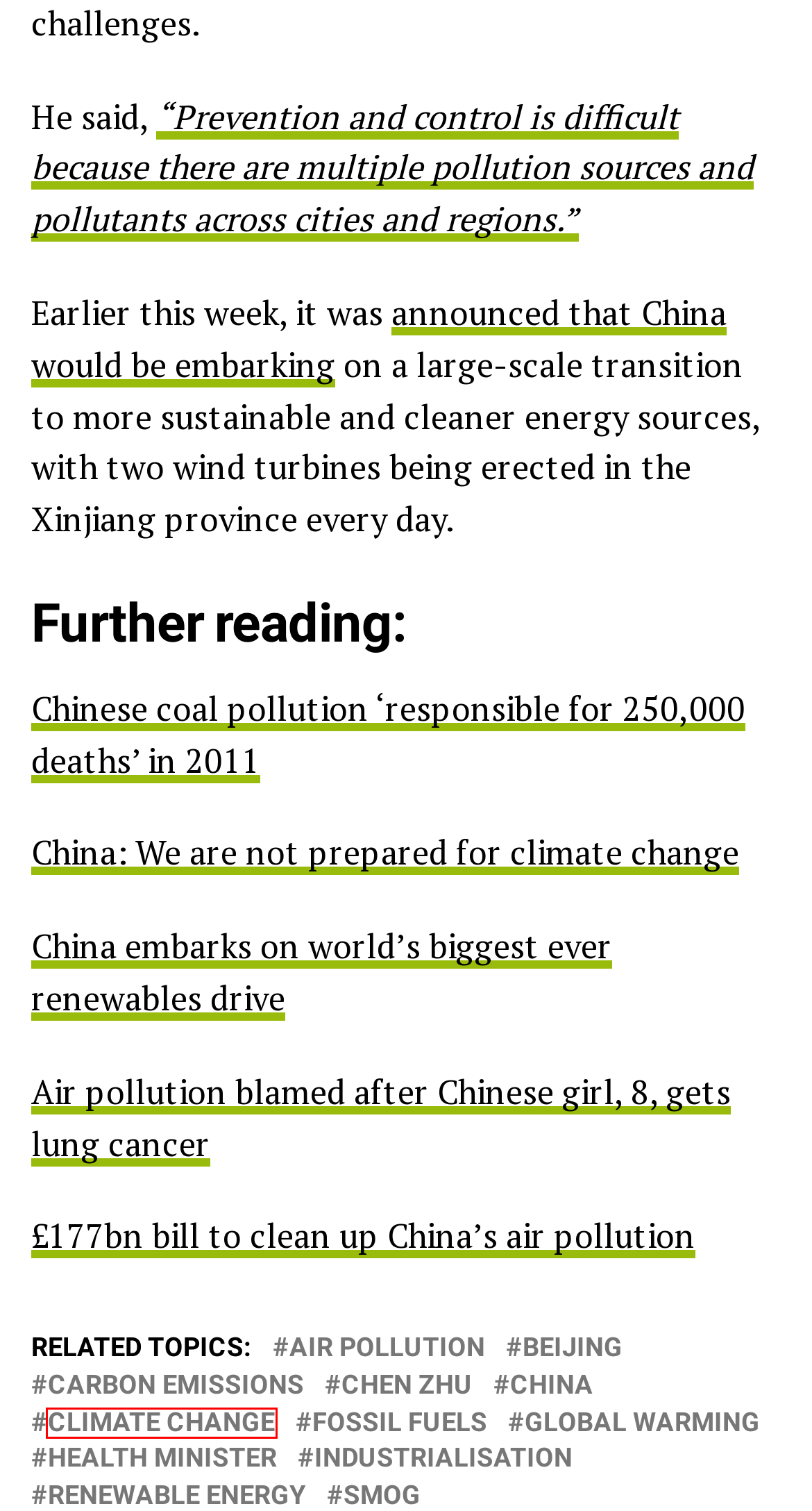You have been given a screenshot of a webpage, where a red bounding box surrounds a UI element. Identify the best matching webpage description for the page that loads after the element in the bounding box is clicked. Options include:
A. China - Blue and Green Tomorrow
B. Fossil Fuels - Blue and Green Tomorrow
C. China embarks on world’s biggest ever renewables drive - Blue and Green Tomorrow
D. smog - Blue and Green Tomorrow
E. industrialisation - Blue and Green Tomorrow
F. £177bn bill to clean up China’s air pollution - Blue and Green Tomorrow
G. Chinese coal pollution ‘responsible for 250,000 deaths’ in 2011 - Blue and Green Tomorrow
H. Climate Change - Blue and Green Tomorrow

H